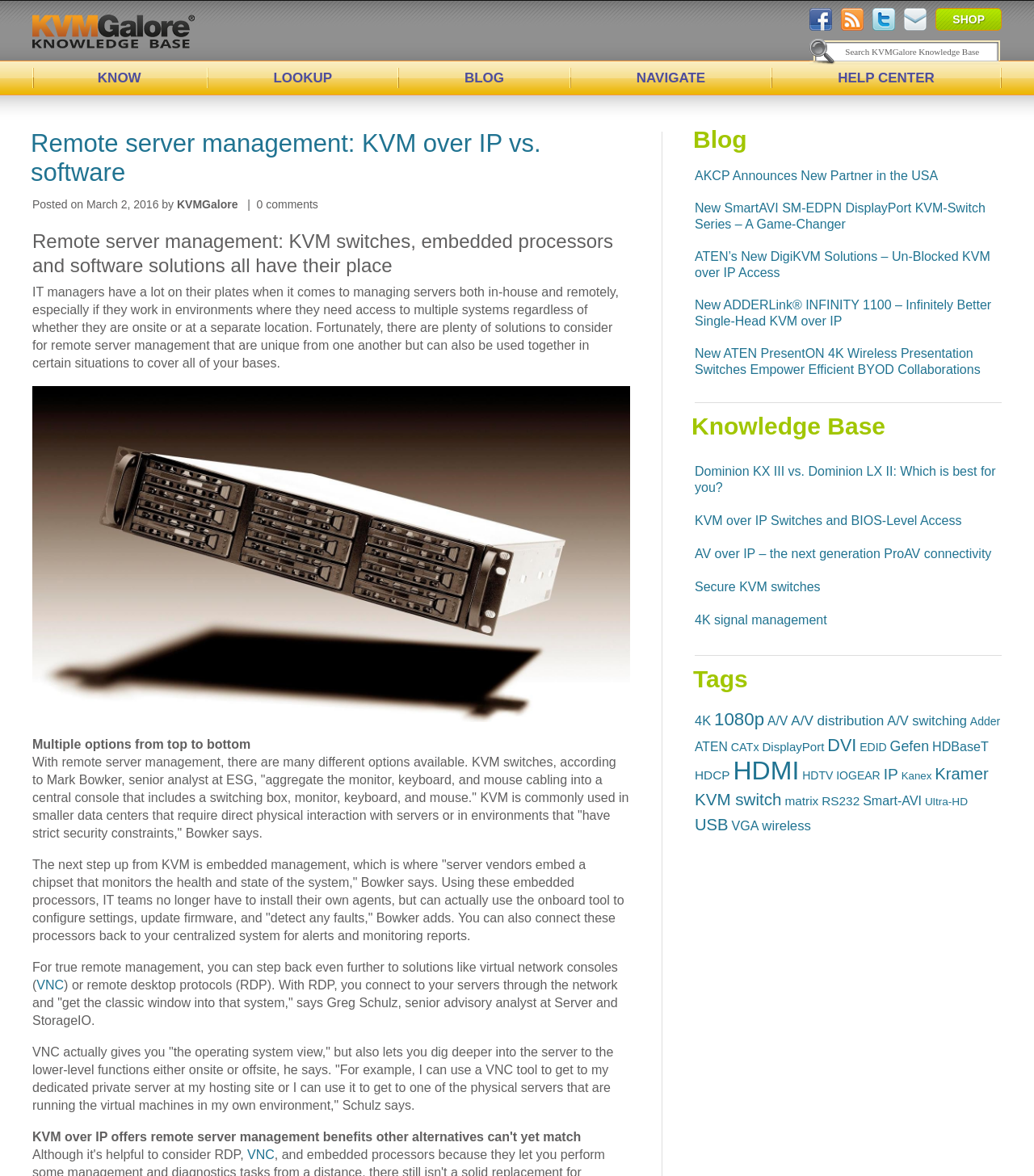Please identify the bounding box coordinates of where to click in order to follow the instruction: "Explore the Knowledge Base".

[0.669, 0.351, 0.856, 0.374]